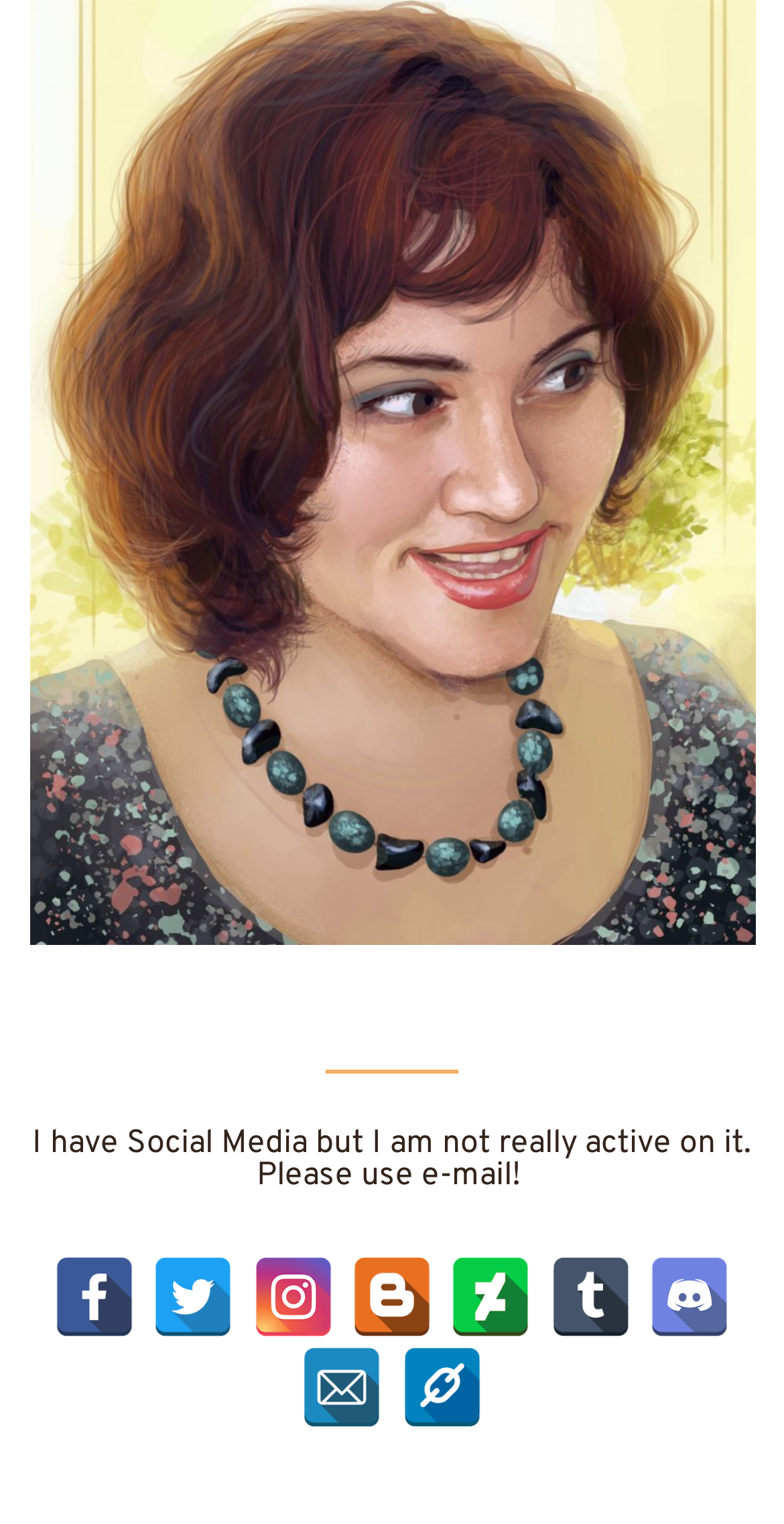Please determine the bounding box coordinates of the element's region to click for the following instruction: "Click the Moyer Total Wellness link".

None